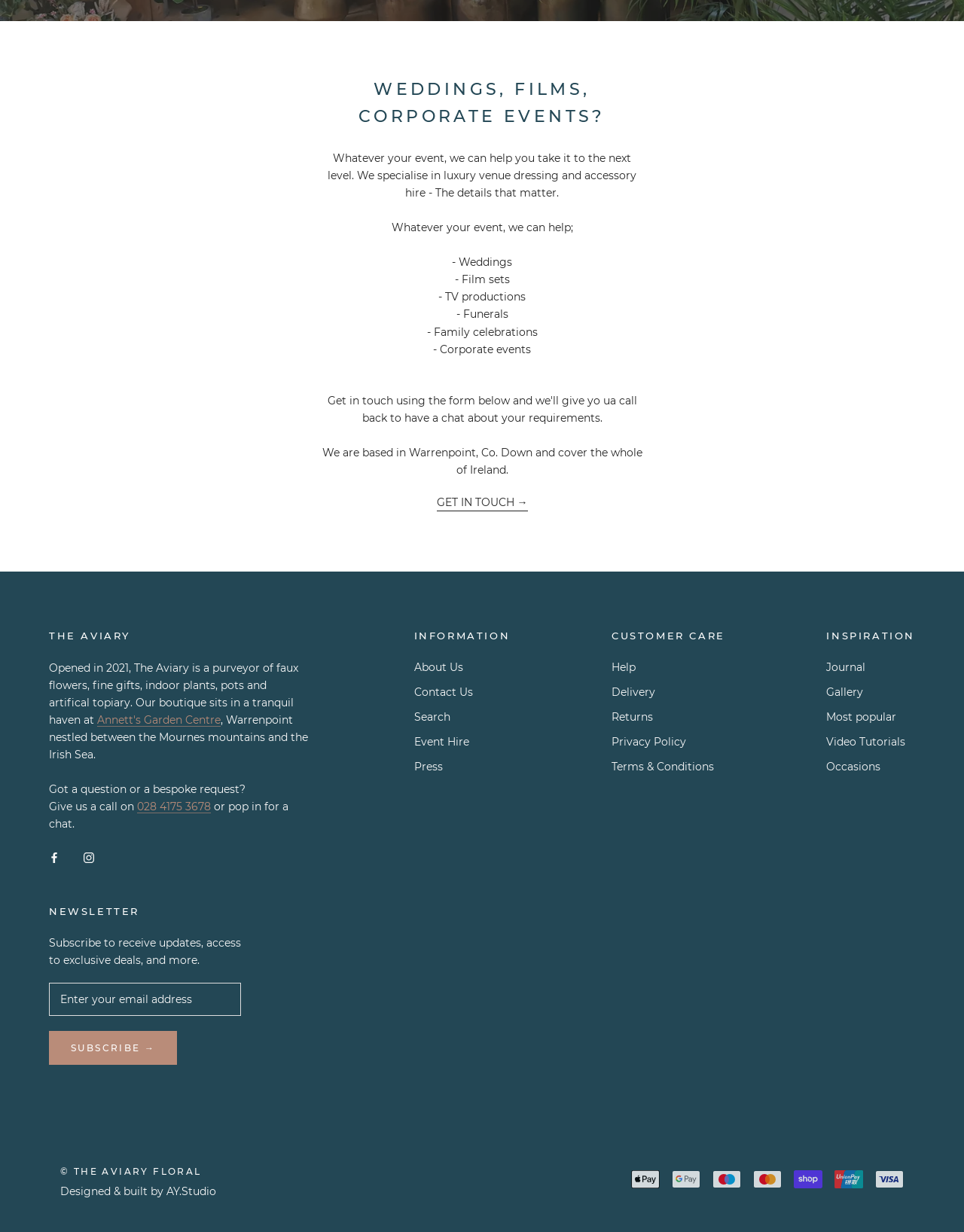From the given element description: "aria-label="Twitter - Black Circle"", find the bounding box for the UI element. Provide the coordinates as four float numbers between 0 and 1, in the order [left, top, right, bottom].

None